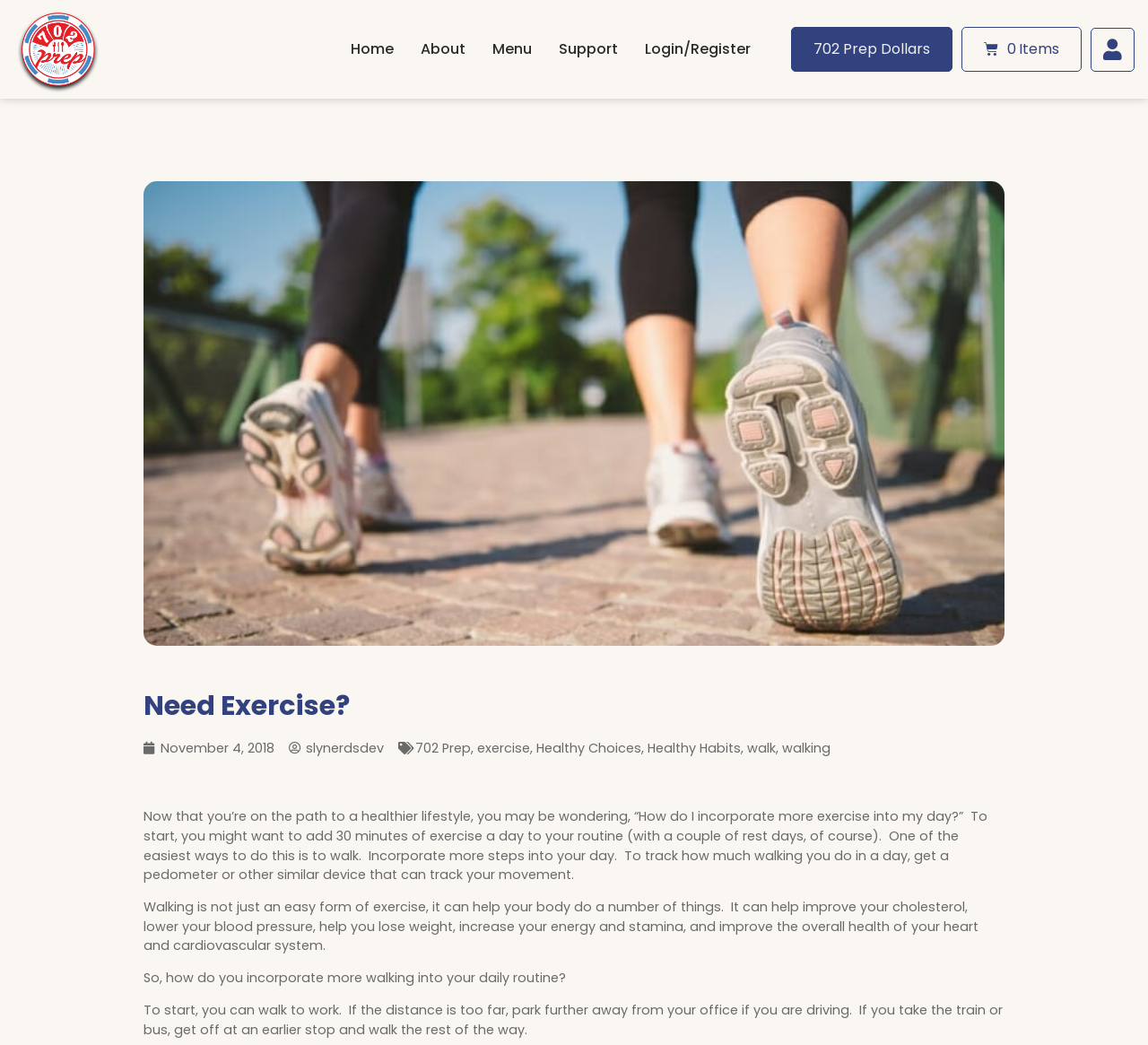What is the date of the latest article?
Refer to the image and provide a one-word or short phrase answer.

November 4, 2018